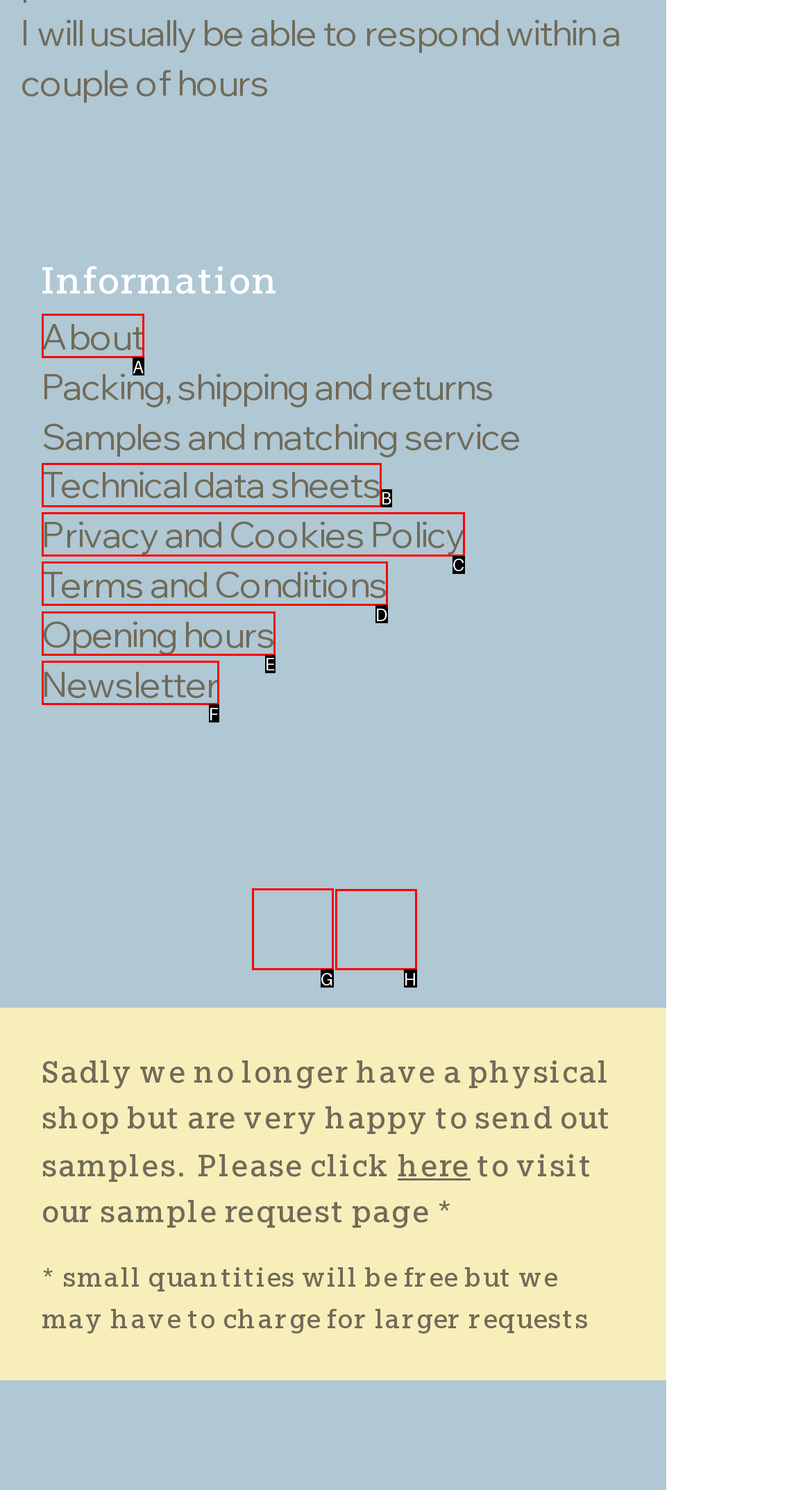Identify the correct UI element to click to follow this instruction: Go to Facebook
Respond with the letter of the appropriate choice from the displayed options.

H